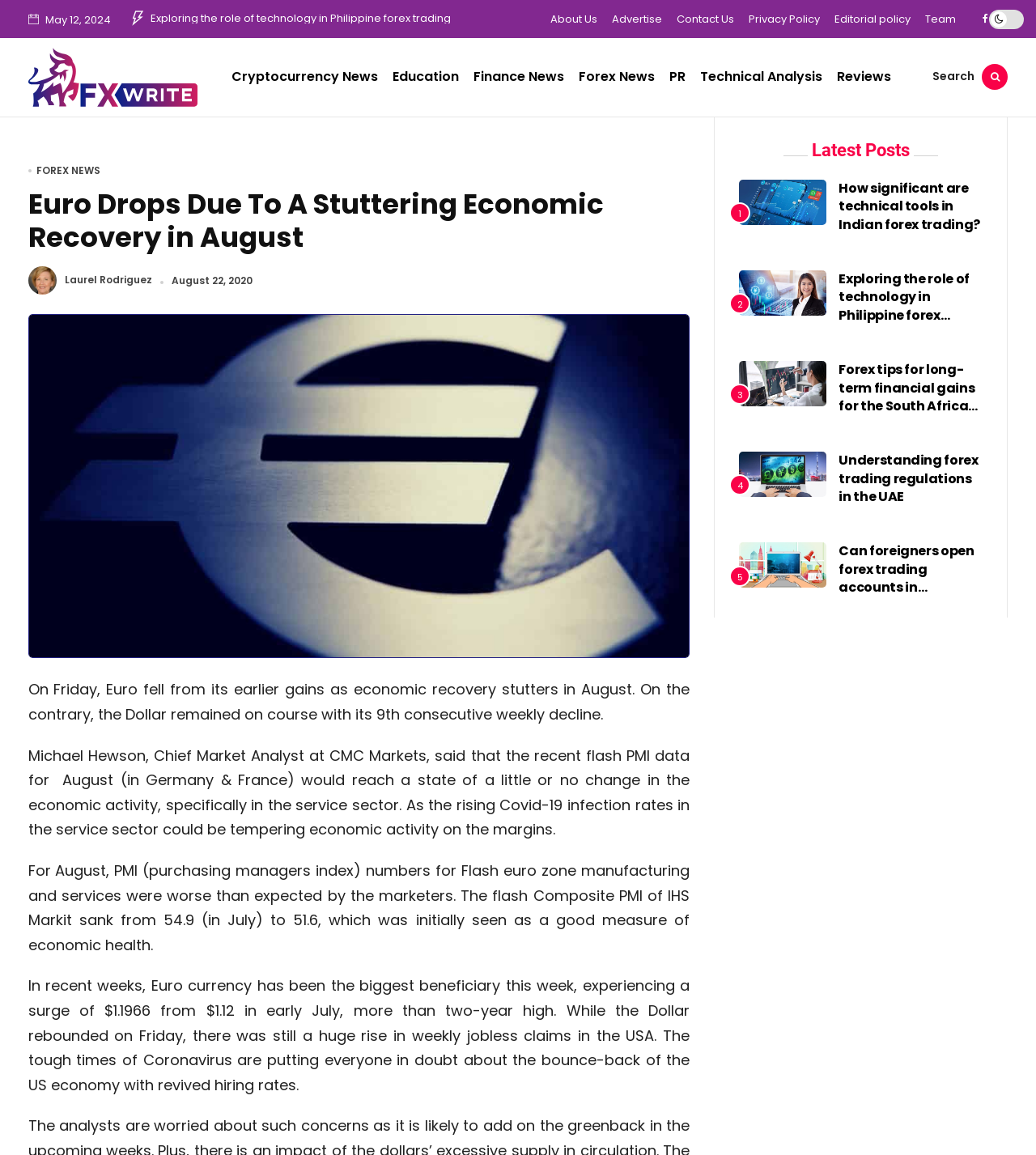What is the topic of the first article under 'Latest Posts'?
By examining the image, provide a one-word or phrase answer.

Technical tools in Indian forex trading